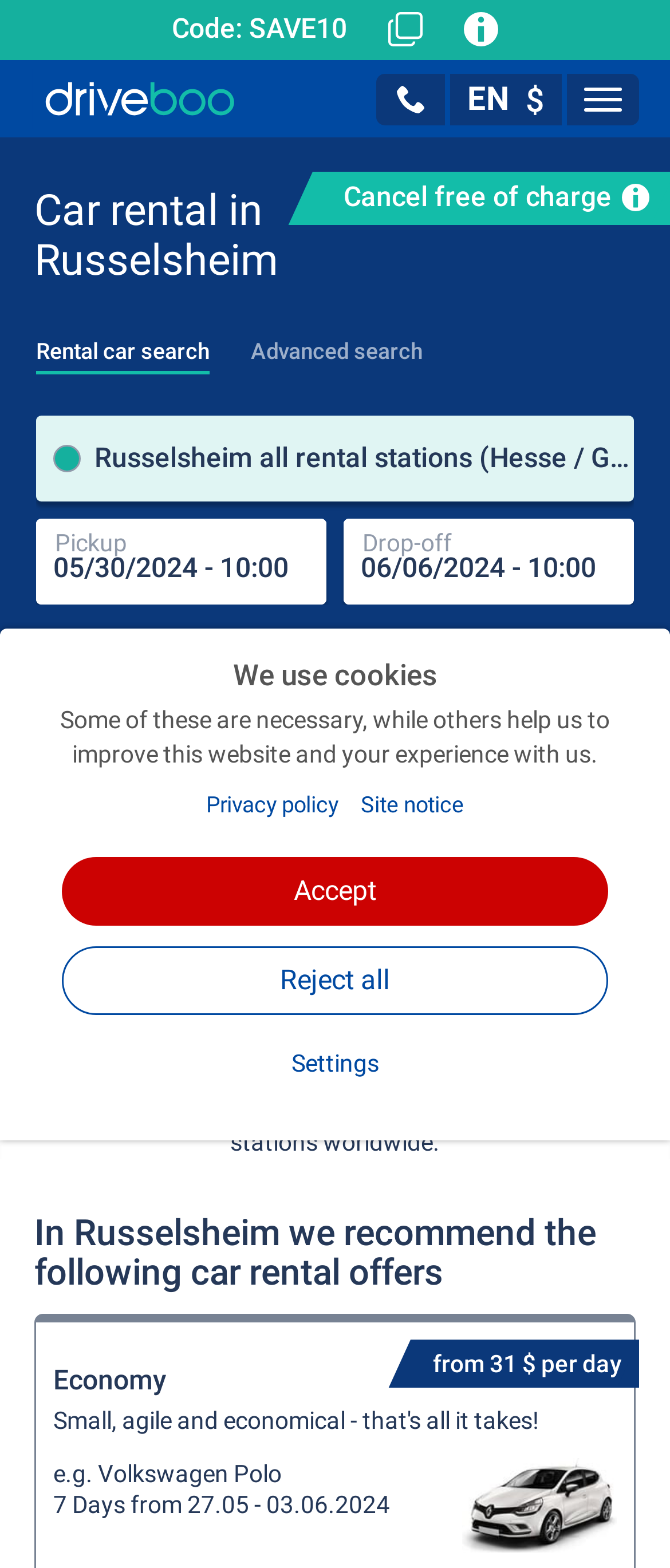Find the bounding box coordinates for the element that must be clicked to complete the instruction: "Click the 'Search now' button". The coordinates should be four float numbers between 0 and 1, indicated as [left, top, right, bottom].

[0.098, 0.468, 0.902, 0.522]